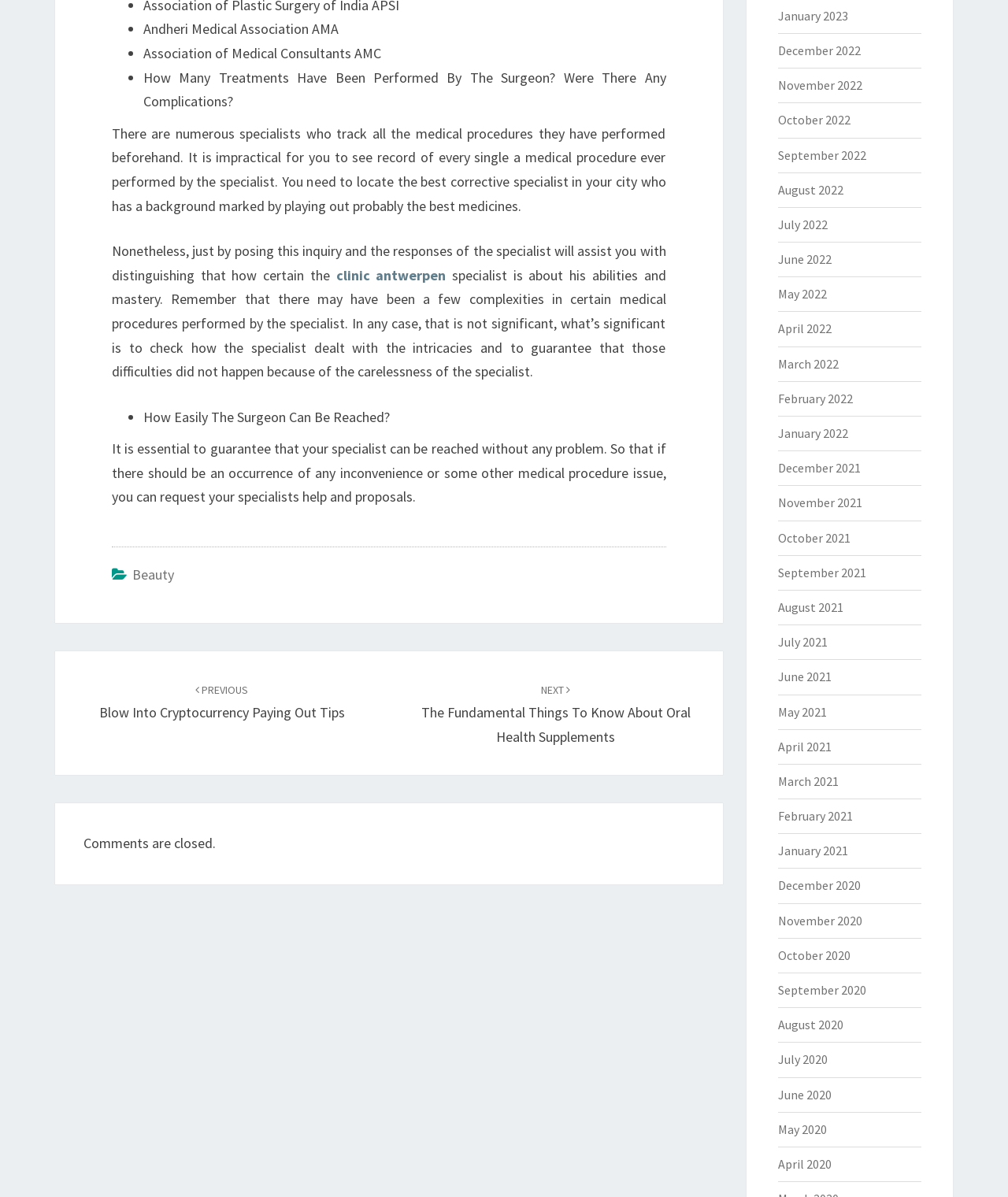Provide the bounding box coordinates of the section that needs to be clicked to accomplish the following instruction: "Click on the link 'Beauty'."

[0.131, 0.472, 0.173, 0.488]